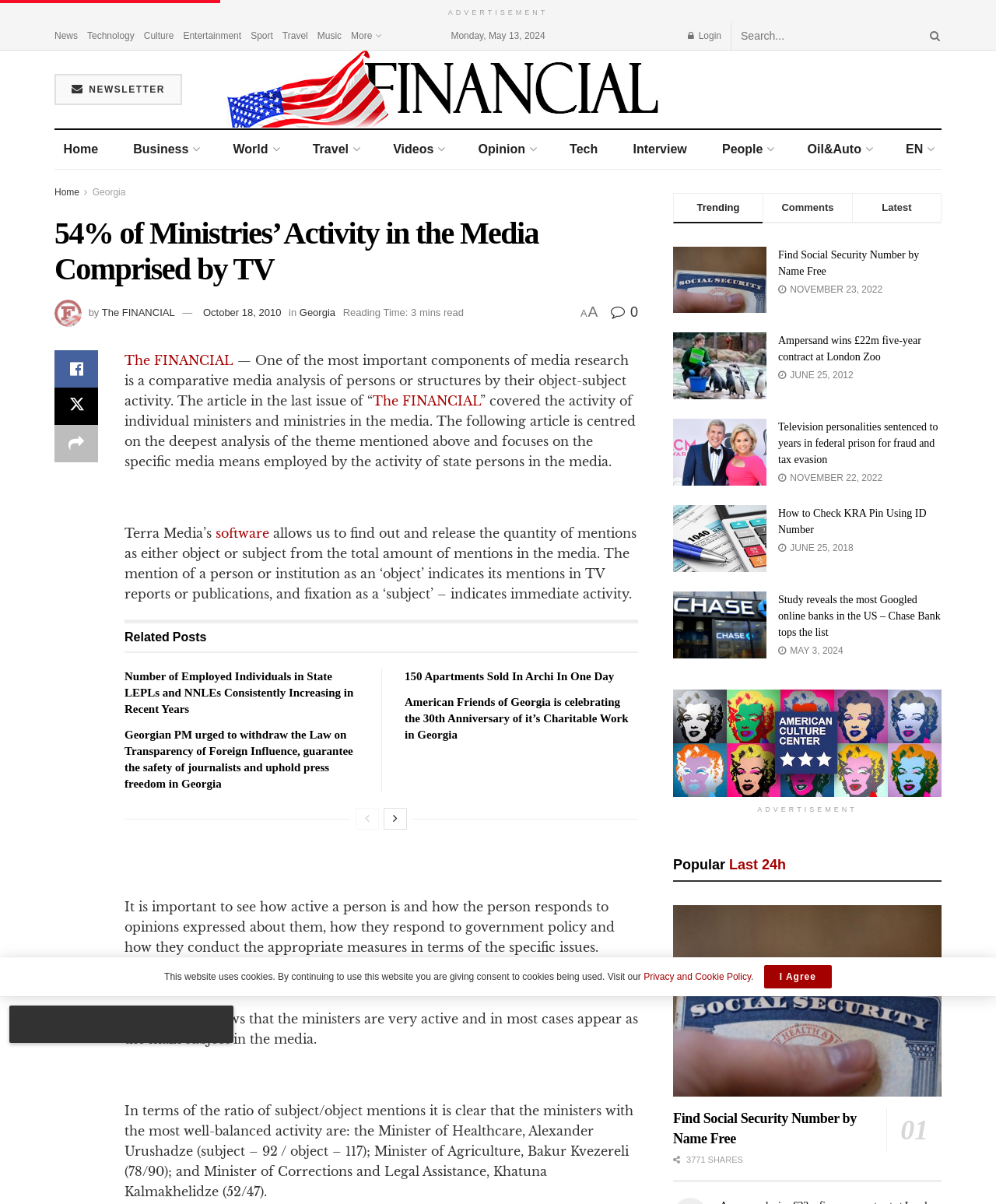What is the name of the website?
Please provide a comprehensive answer to the question based on the webpage screenshot.

I found the name of the website by looking at the top of the webpage, where it says 'The FINANCIAL' in a link element.